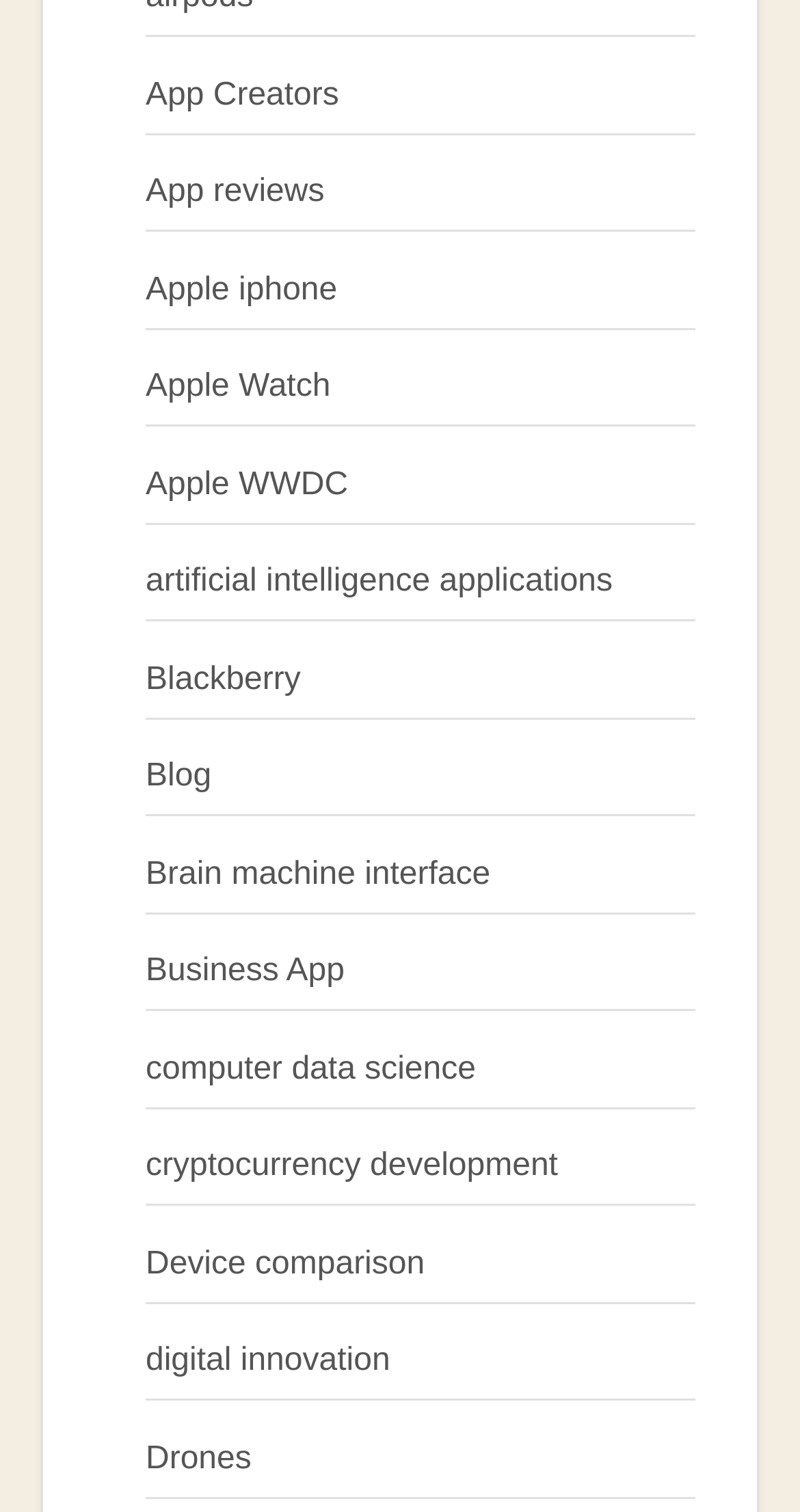Find the bounding box coordinates for the area that must be clicked to perform this action: "View App Creators".

[0.182, 0.051, 0.424, 0.074]